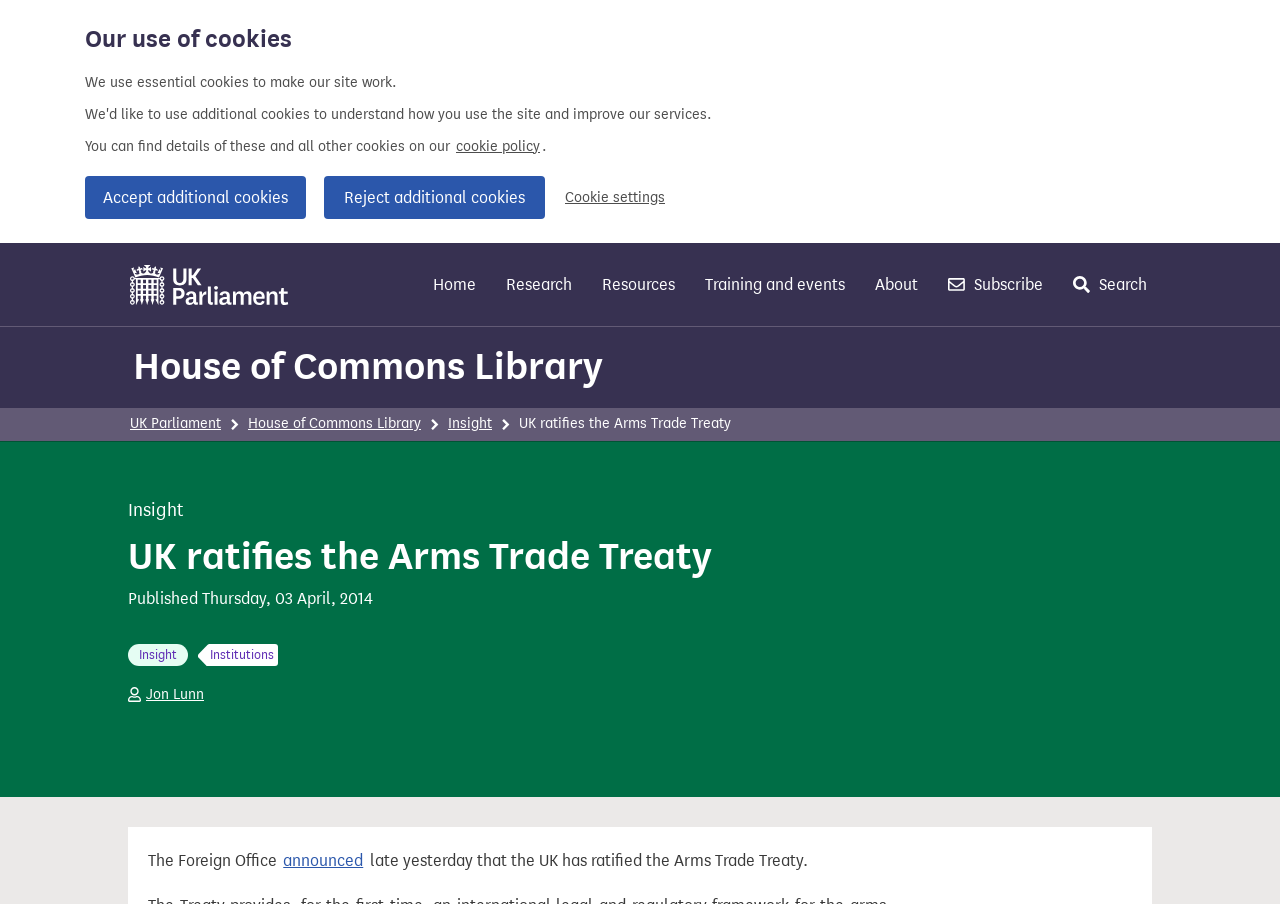Offer a detailed explanation of the webpage layout and contents.

The webpage is about the UK ratifying the Arms Trade Treaty. At the top of the page, there is a cookie banner with a heading "Our use of cookies" and several links to manage cookie settings. Below the cookie banner, there is a link to visit the UK Parliament website.

The main navigation menu is located on the top-right side of the page, with links to various sections such as "Home", "Research", "Resources", "Training and events", "About", "Subscribe", and "Search". 

Below the navigation menu, there is a breadcrumb menu with links to "UK Parliament", "House of Commons Library", and "Insight". The main heading "UK ratifies the Arms Trade Treaty" is located below the breadcrumb menu.

The article content starts with a published date "Thursday, 03 April, 2014" and then describes the announcement made by the Foreign Office about the UK ratifying the Arms Trade Treaty. There are also links to related topics such as "Insight", "Institutions", and "Jon Lunn" on the right side of the article.